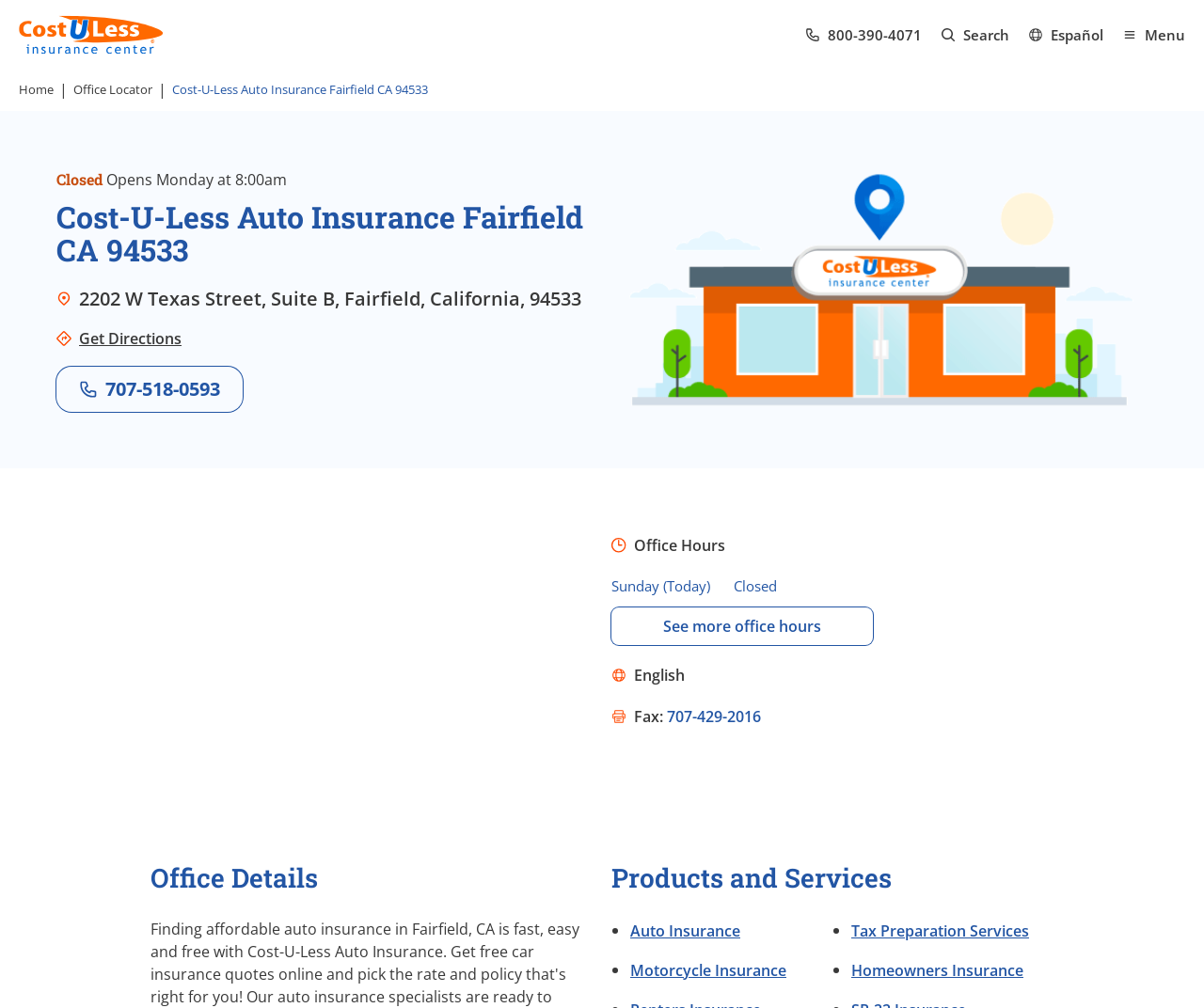Highlight the bounding box coordinates of the element you need to click to perform the following instruction: "Click on the 'Home' link."

None